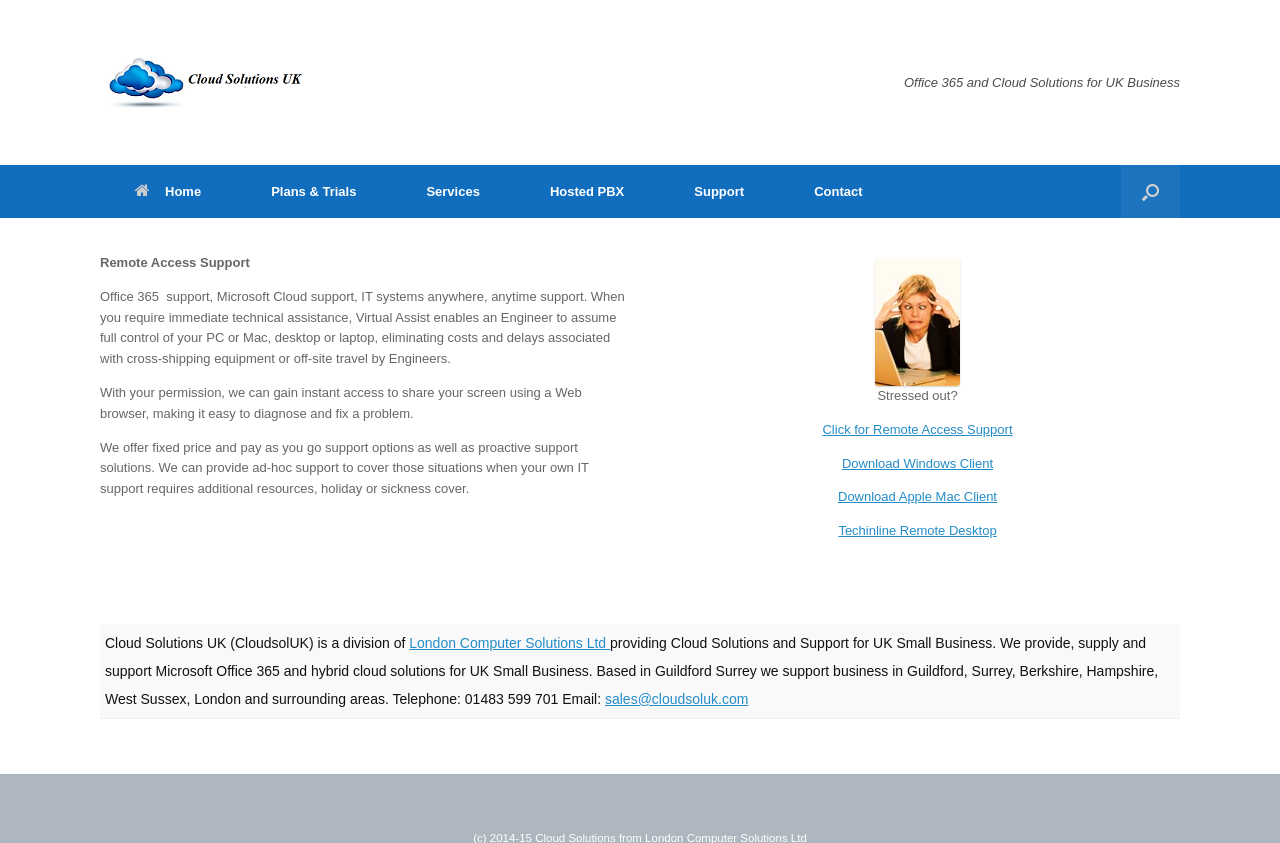Carefully examine the image and provide an in-depth answer to the question: How can the company's engineers access a user's PC or Mac?

The article text at [0.078, 0.343, 0.488, 0.434] states that 'Virtual Assist enables an Engineer to assume full control of your PC or Mac, desktop or laptop, eliminating costs and delays associated with cross-shipping equipment or off-site travel by Engineers.' This indicates that the company's engineers can access a user's PC or Mac through Virtual Assist.